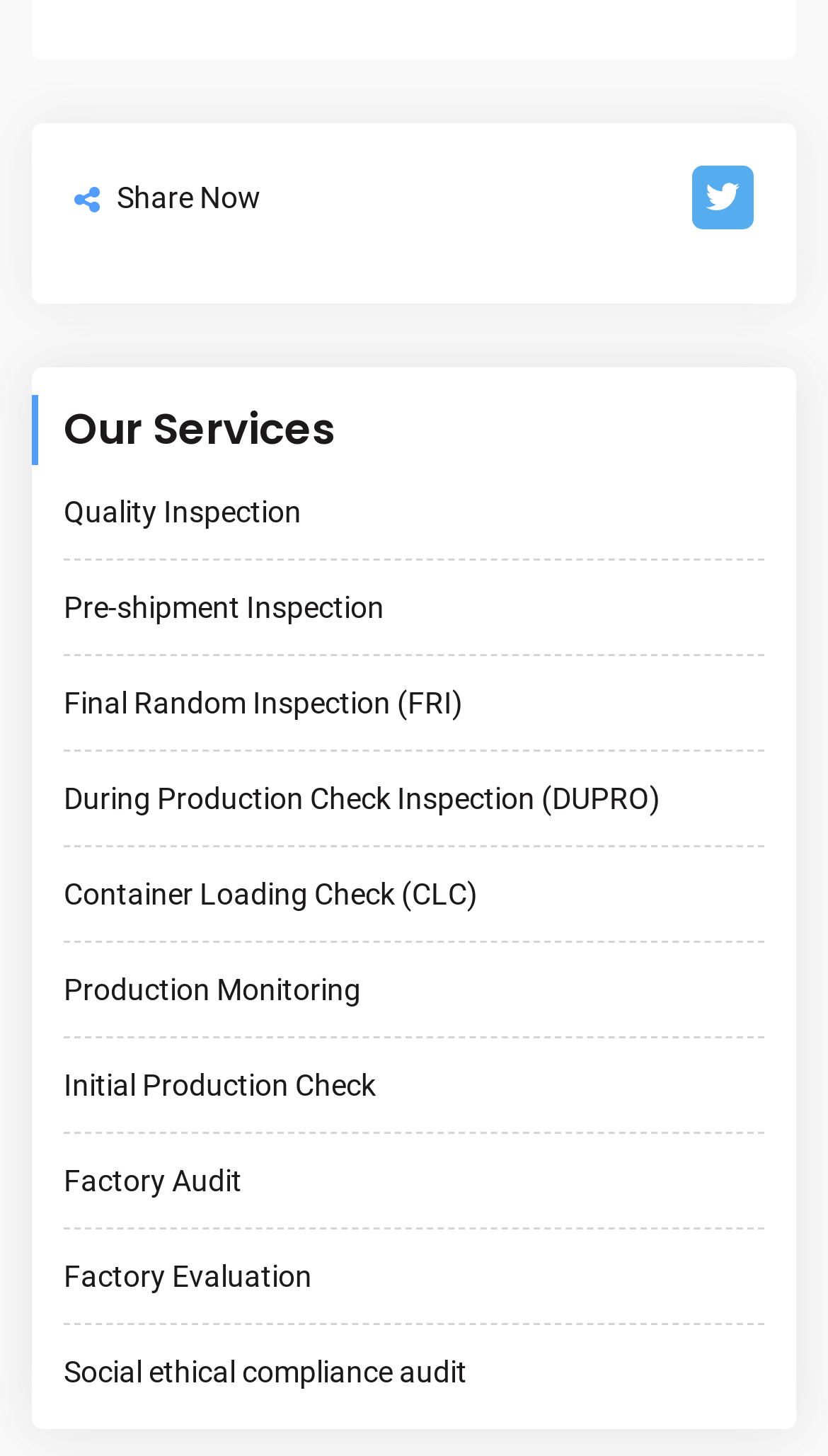Determine the bounding box for the UI element as described: "Final Random Inspection (FRI)". The coordinates should be represented as four float numbers between 0 and 1, formatted as [left, top, right, bottom].

[0.077, 0.473, 0.923, 0.494]